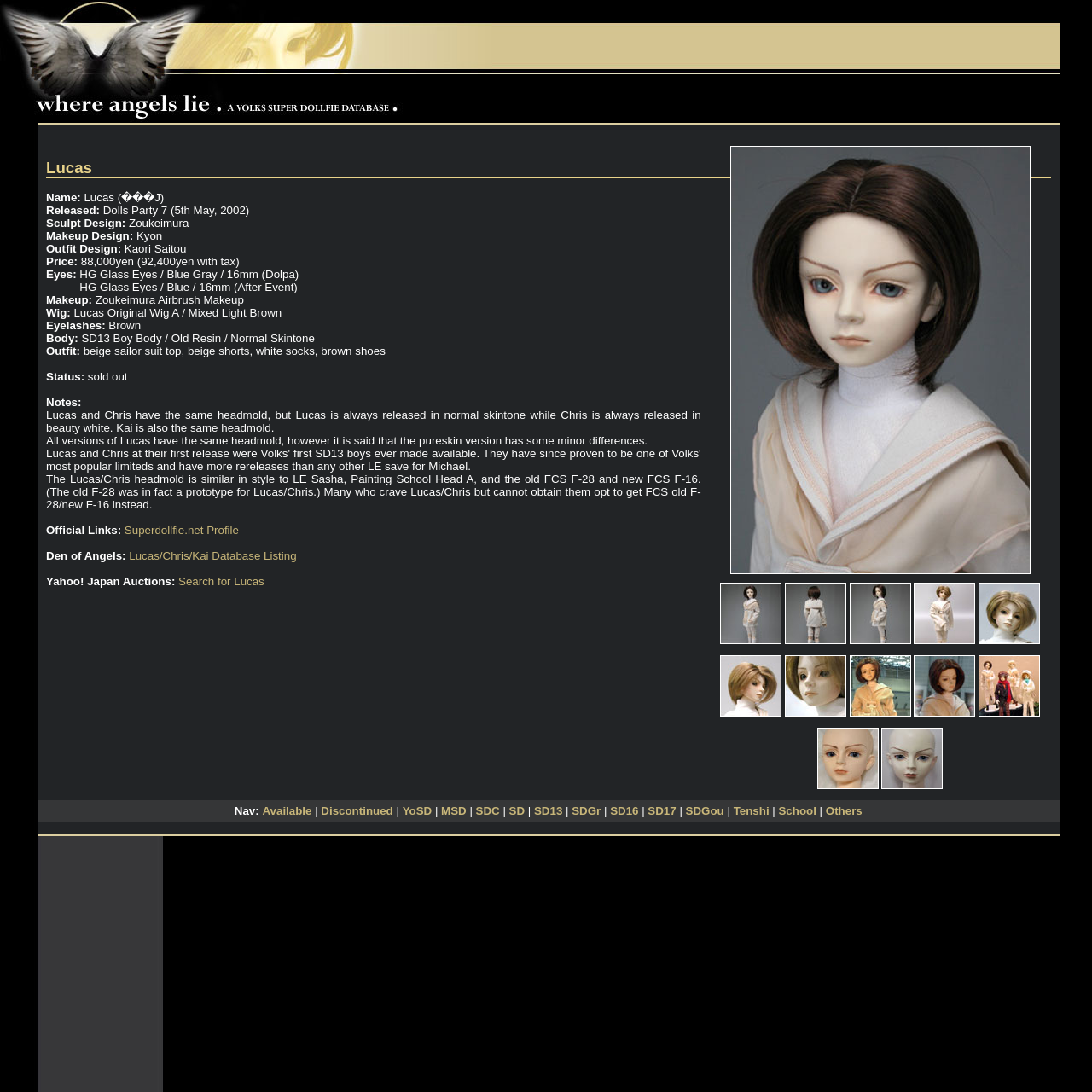Please mark the clickable region by giving the bounding box coordinates needed to complete this instruction: "Click on the link to view Lucas' Superdollfie.net profile".

[0.114, 0.48, 0.219, 0.491]